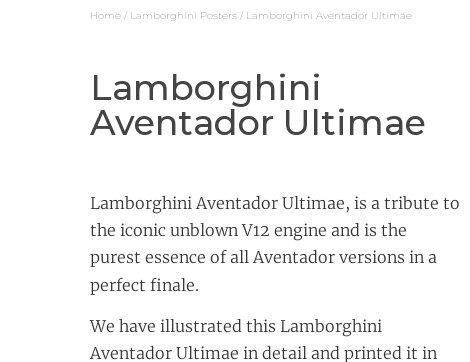Generate an in-depth description of the visual content.

The image showcases a detailed design of the Lamborghini Aventador Ultimae, a celebrated supercar known for its unblown V12 engine, representing the pinnacle of Aventador models. This design is presented as a poster, which serves as a tribute to the vehicle's legacy. The accompanying text emphasizes the meticulous illustration of the Lamborghini Aventador Ultimae and its availability in various sizes for enthusiasts who wish to bring this automotive masterpiece into their homes. The poster is positioned within a context that includes options for dimensions and color, indicating customization possibilities for potential buyers.